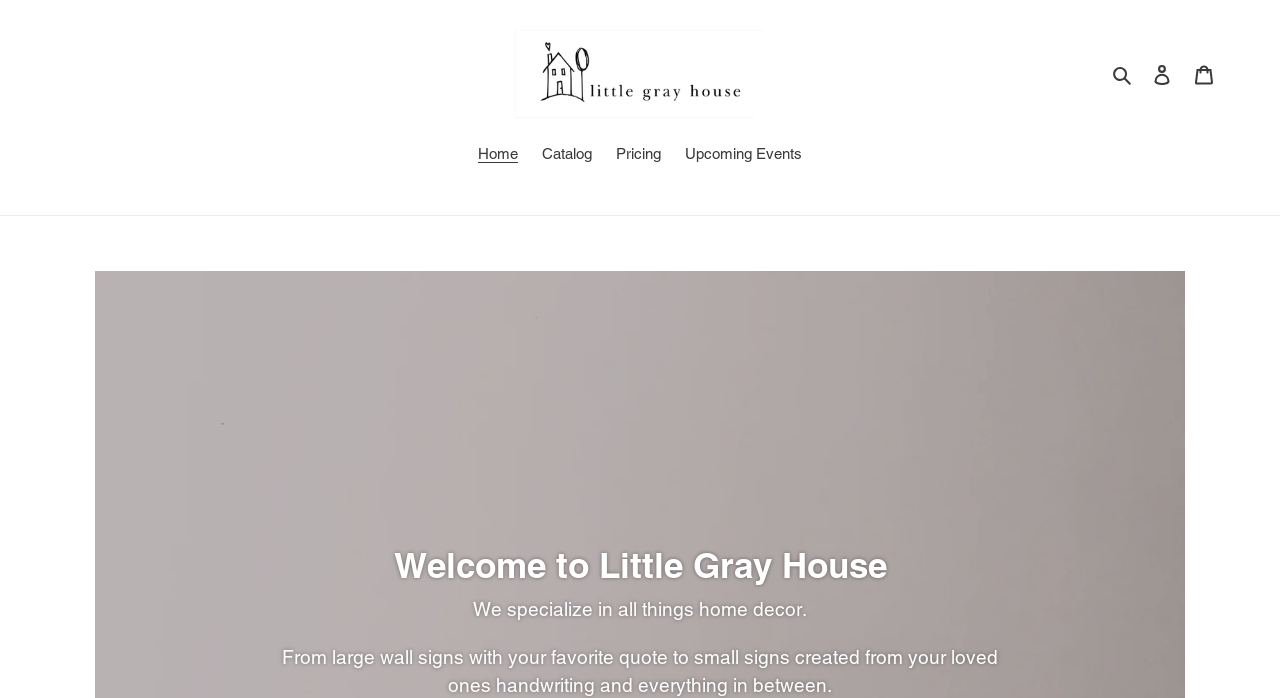How many navigation links are there?
Please provide a single word or phrase in response based on the screenshot.

4